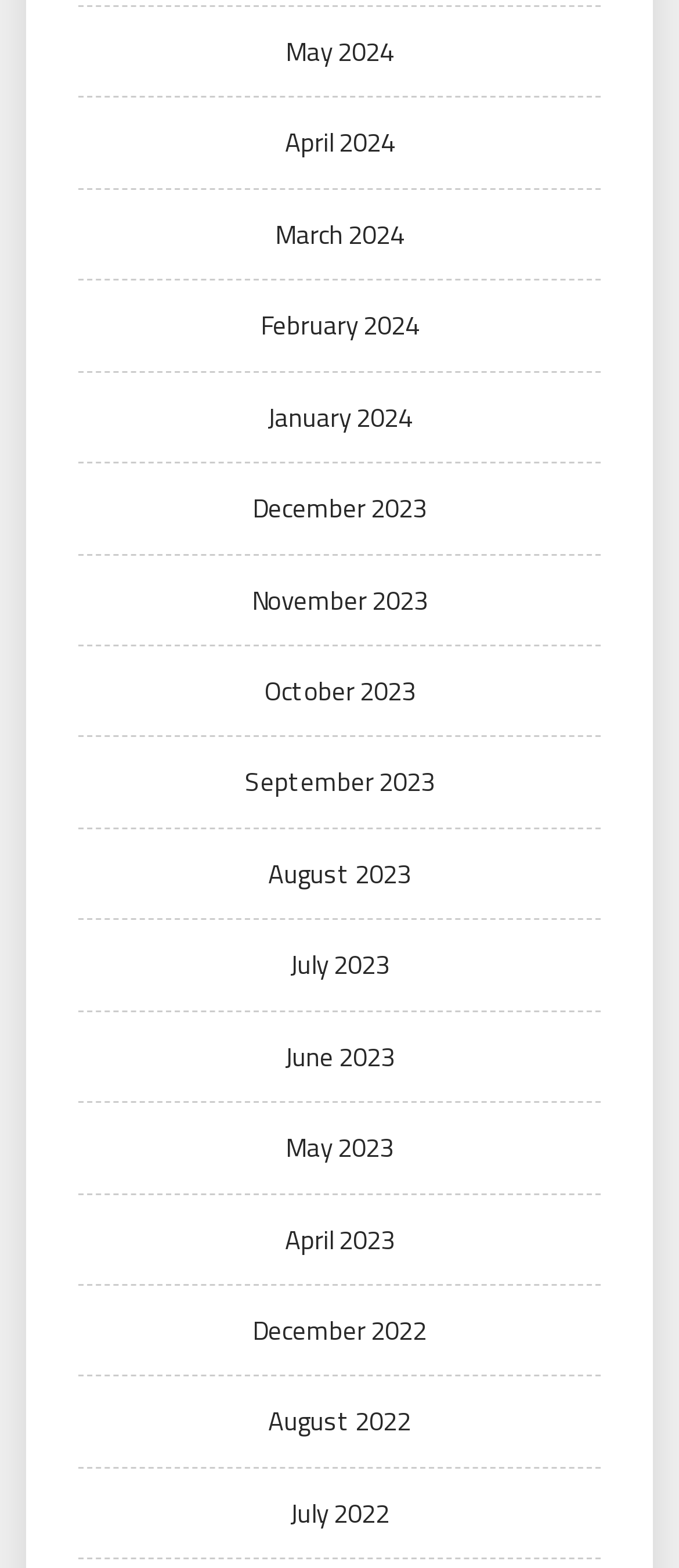What is the most recent month listed?
Answer the question with just one word or phrase using the image.

May 2024